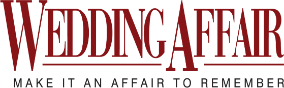What type of wedding events does 'WEDDING AFFAIR' curate?
Please elaborate on the answer to the question with detailed information.

According to the caption, the brand is dedicated to curating exquisite wedding events that leave lasting impressions on couples and their guests, indicating that they specialize in high-end and luxurious wedding events.